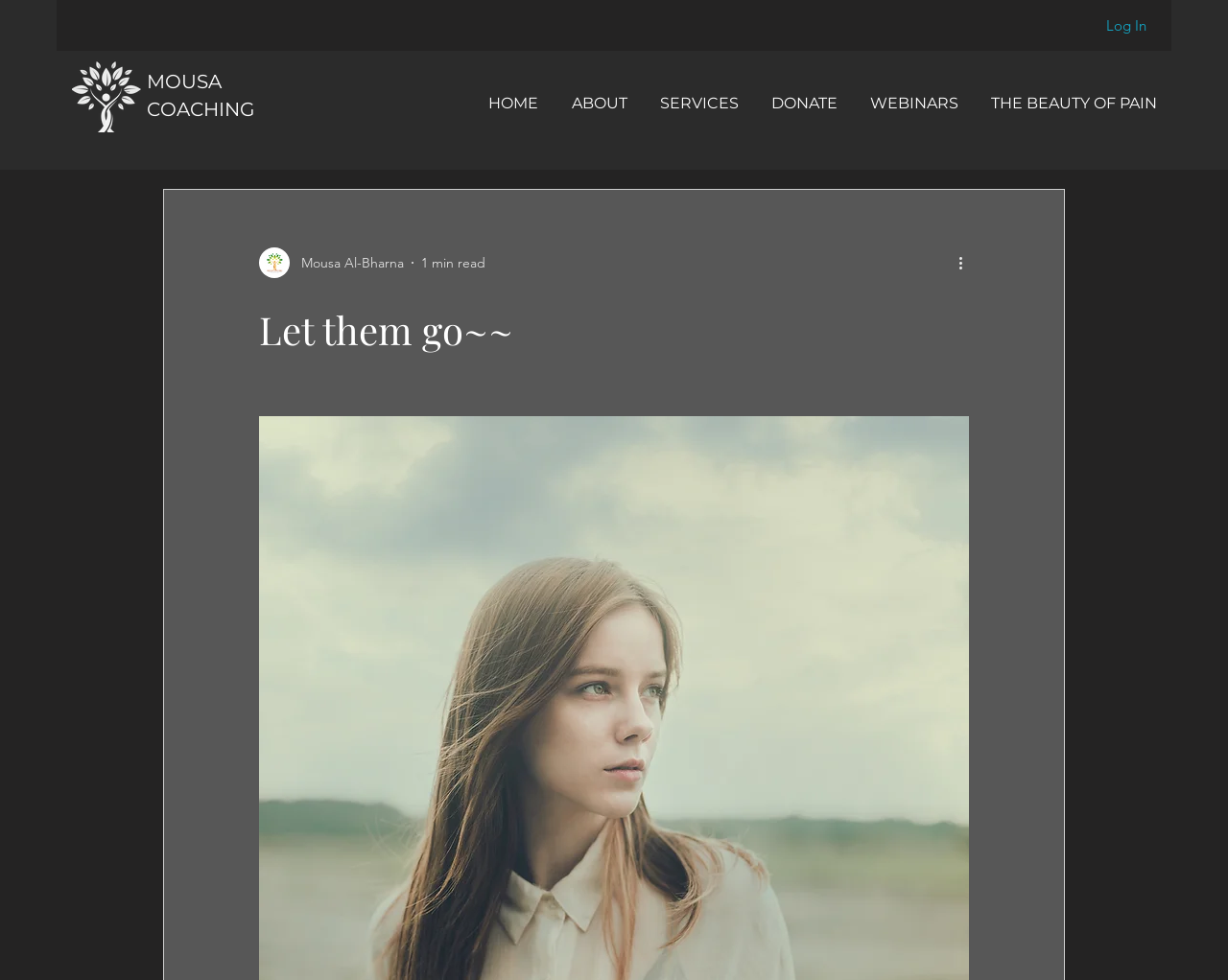Based on the element description name="s" placeholder="Search here ...", identify the bounding box of the UI element in the given webpage screenshot. The coordinates should be in the format (top-left x, top-left y, bottom-right x, bottom-right y) and must be between 0 and 1.

None